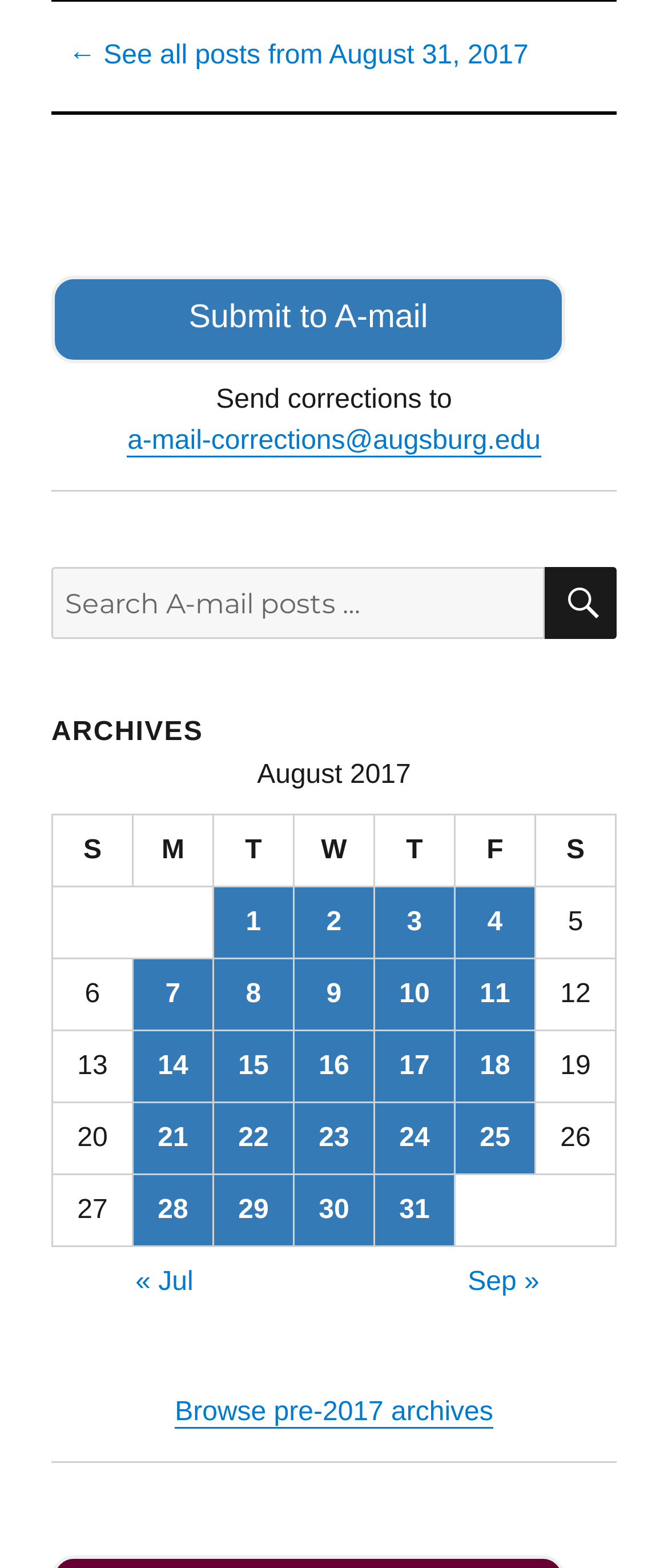Please identify the bounding box coordinates of the area that needs to be clicked to follow this instruction: "Check archives".

[0.077, 0.455, 0.923, 0.478]